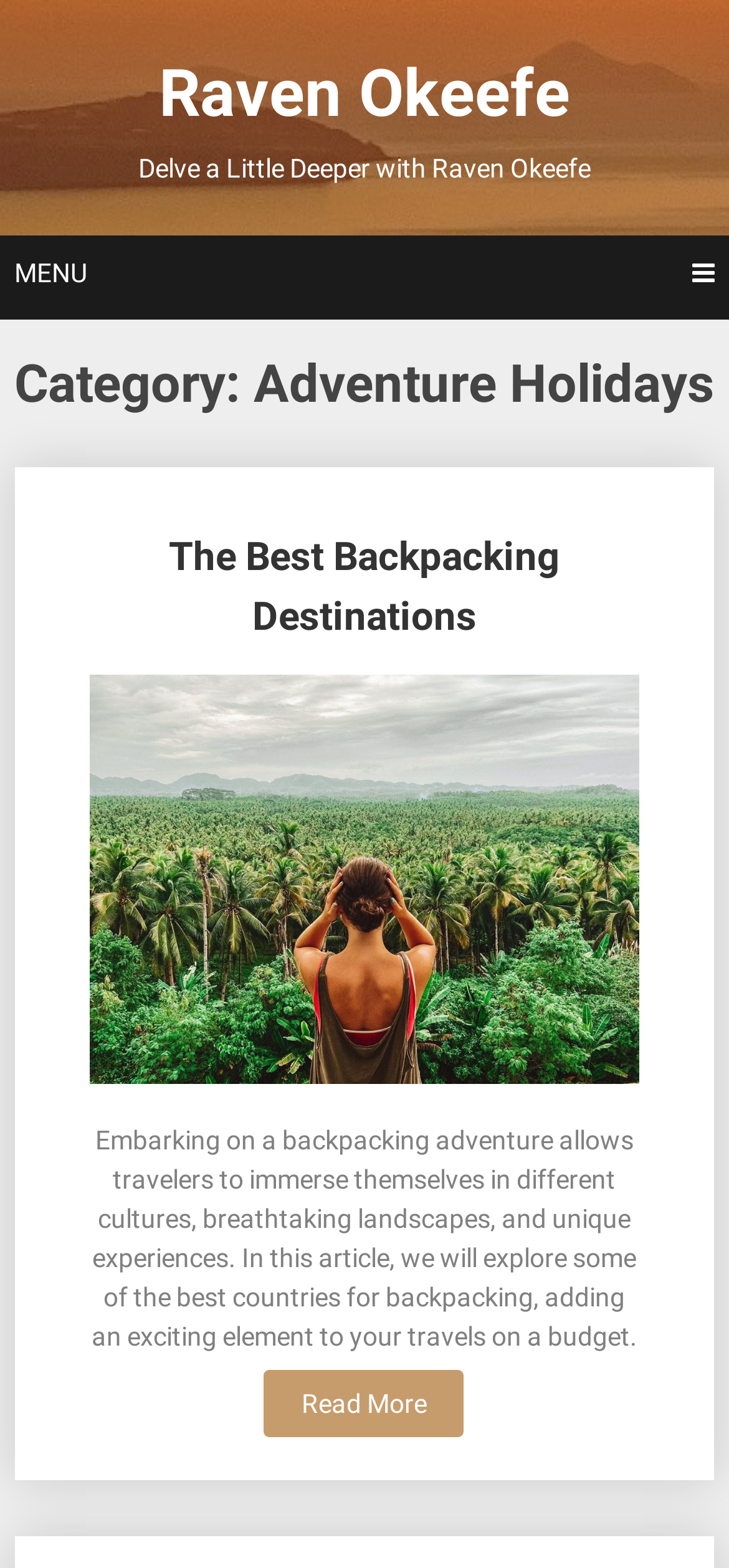Is there a navigation section in the article?
Please provide a comprehensive answer based on the details in the screenshot.

There is a navigation section in the article which can be found by looking at the heading element that says 'Posts navigation'. This suggests that the article has a navigation section for posts.